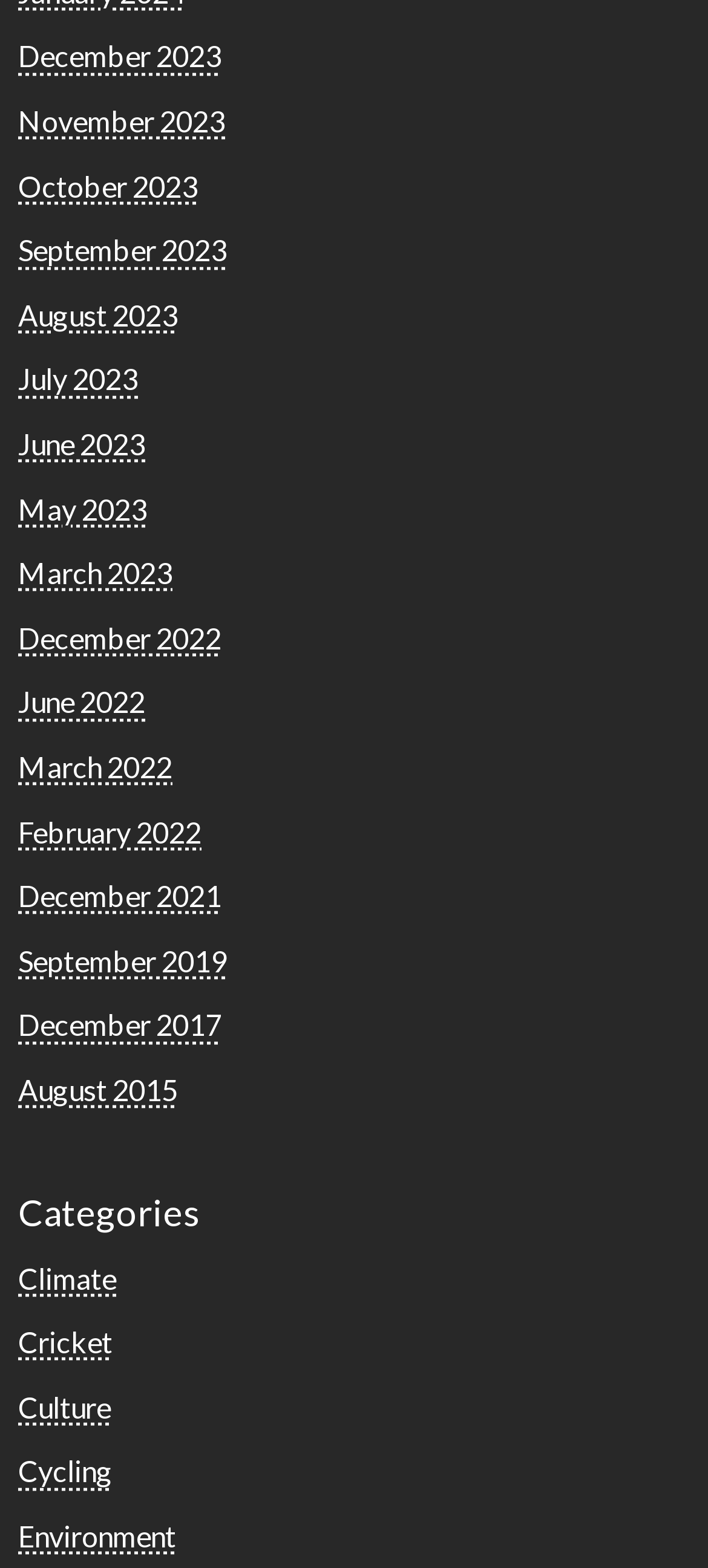Identify the bounding box for the described UI element: "July 2023".

[0.026, 0.231, 0.195, 0.253]